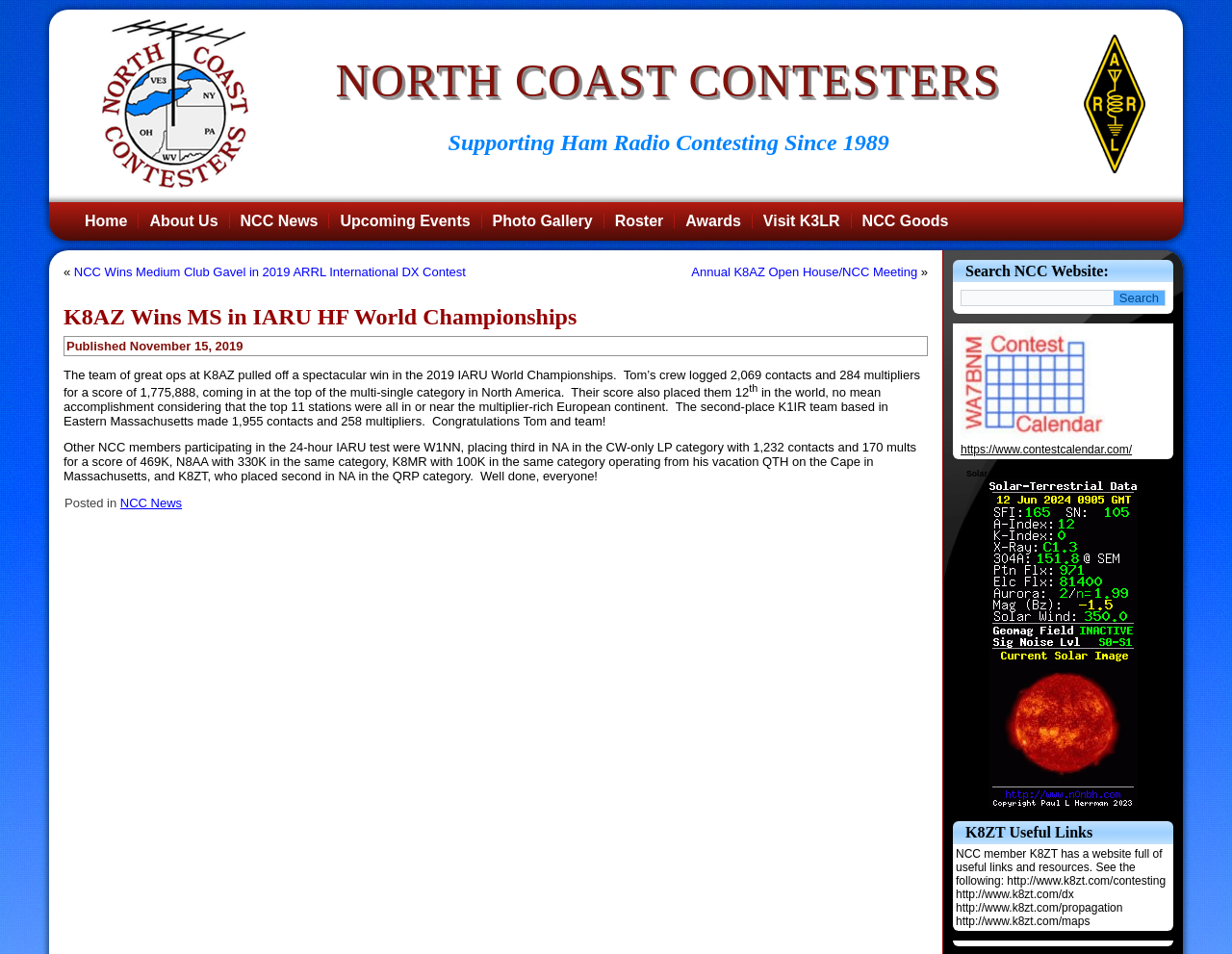Please specify the bounding box coordinates in the format (top-left x, top-left y, bottom-right x, bottom-right y), with values ranging from 0 to 1. Identify the bounding box for the UI component described as follows: title="Visit the main page"

None